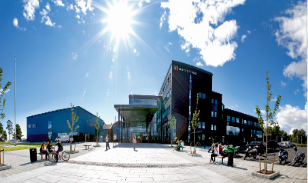Create a vivid and detailed description of the image.

The image captures a vibrant and modern architectural scene of the University of Agder's campus in Grimstad, Norway. Bathed in bright sunlight, the building boasts a sleek design with large glass panels, allowing natural light to illuminate the interior. In the foreground, visitors can be seen enjoying the outdoor space, with some seated at benches, suggesting a lively atmosphere. The beautifully landscaped area features young trees and is complemented by the well-maintained plaza. The image reflects the university's commitment to fostering an inviting and contemporary educational environment, making it an ideal setting for the upcoming ICCMA 2024 conference.